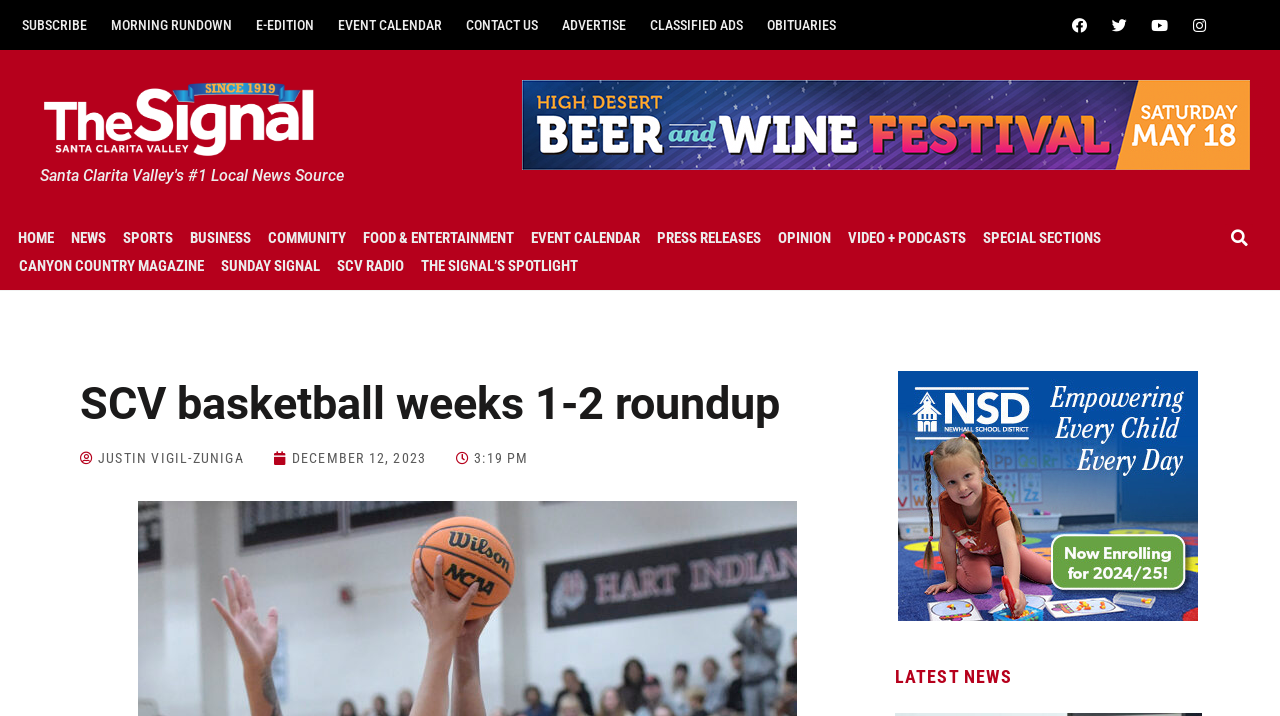Provide an in-depth caption for the contents of the webpage.

The webpage appears to be a news website, specifically focused on local news in the Santa Clarita Valley area. At the top of the page, there is a row of links to various sections of the website, including "SUBSCRIBE", "MORNING RUNDOWN", "E-EDITION", and others. Below this row, there are social media links to Facebook, Twitter, YouTube, and Instagram.

To the left of the social media links, there is a heading that reads "Santa Clarita Valley's #1 Local News Source". Below this heading, there is a large advertisement iframe.

The main content of the page is divided into two sections. On the left, there is a column of links to various news categories, including "HOME", "NEWS", "SPORTS", "BUSINESS", and others. On the right, there is a main article section, which appears to be focused on local basketball news. The article is titled "SCV basketball weeks 1-2 roundup" and has a subheading with the author's name, "JUSTIN VIGIL-ZUNIGA". Below the article title, there is a timestamp with the date and time the article was published.

Below the main article, there is another advertisement iframe. At the very bottom of the page, there is a heading that reads "LATEST NEWS", which suggests that there may be additional news articles or content below this point.

Overall, the webpage appears to be a news website with a focus on local news and sports in the Santa Clarita Valley area.